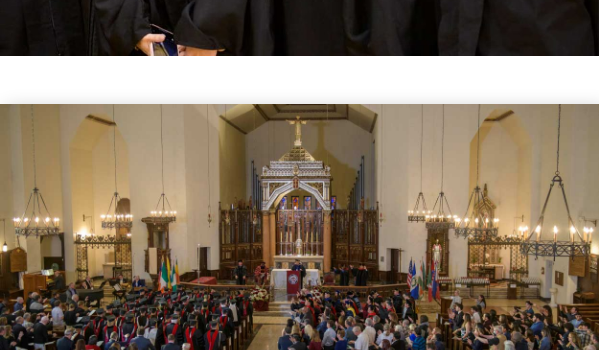Describe in detail everything you see in the image.

The image captures a vibrant and festive moment during the 55th Annual Commencement Ceremony of Catholic Theological Union (CTU), held at St. Thomas the Apostle Catholic Church in Hyde Park. The scene is filled with graduates proudly wearing caps and gowns, symbolizing their academic achievements and diverse cultural backgrounds. The well-decorated interior of the church features chandeliers and a prominent altar, providing a solemn yet celebratory atmosphere. This ceremonial occasion recognizes the hard work of graduates, who have received certificates and advanced degrees in various theological disciplines. Attendees are engaged and enthusiastic, reflecting the shared joy and significance of this milestone in the graduates' educational journeys.